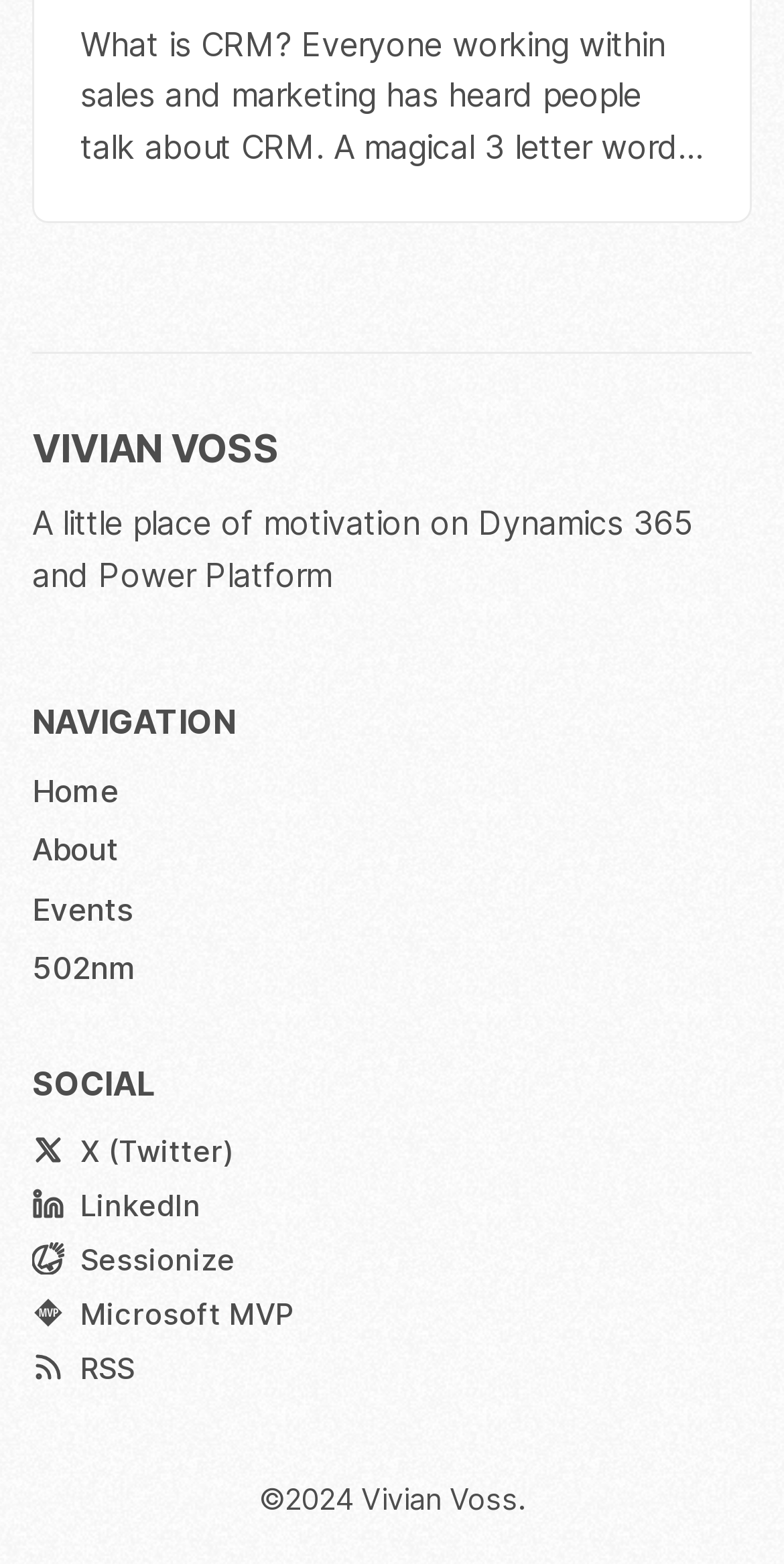Answer the question below in one word or phrase:
What is the author's name?

Vivian Voss